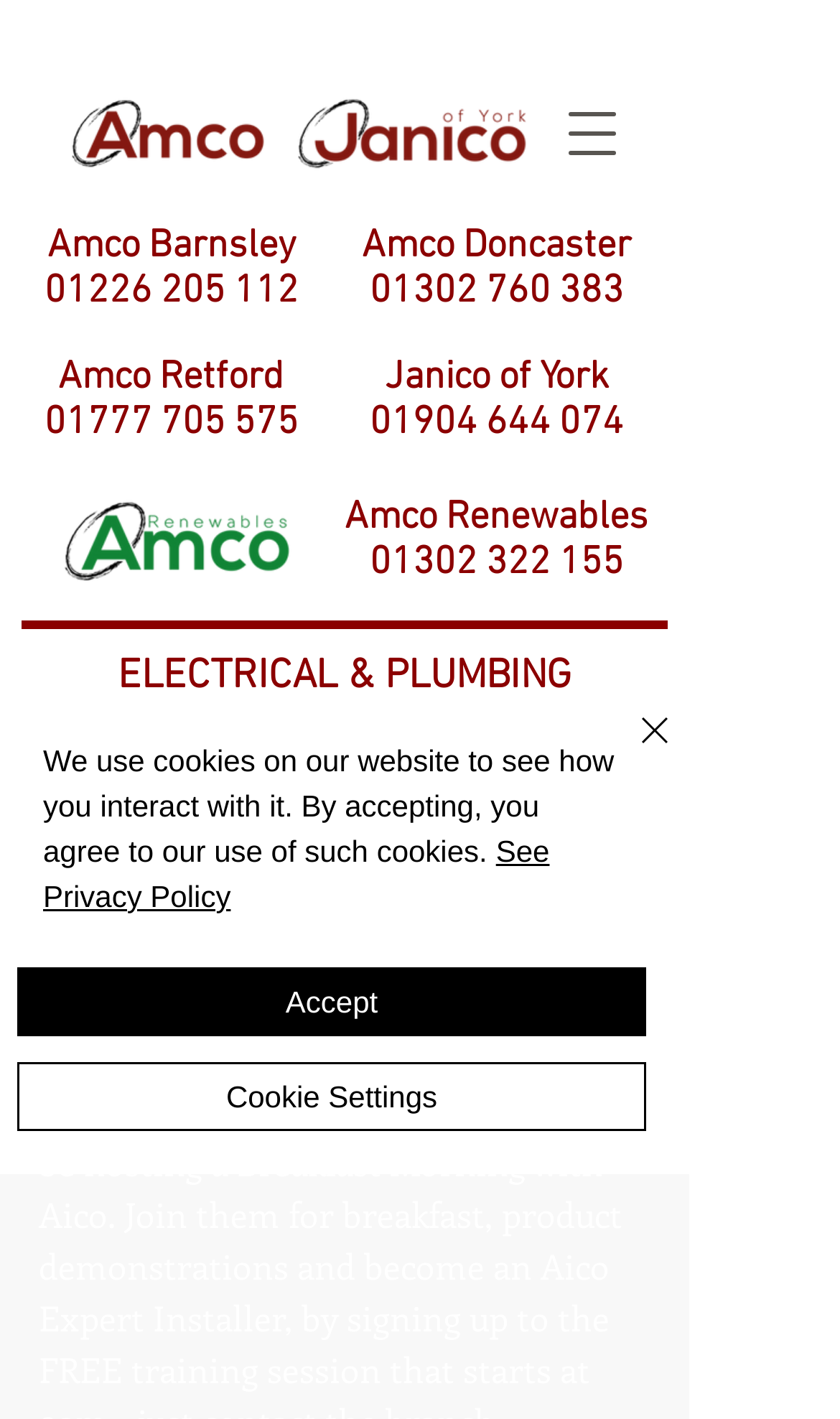Determine the bounding box coordinates of the region I should click to achieve the following instruction: "Open navigation menu". Ensure the bounding box coordinates are four float numbers between 0 and 1, i.e., [left, top, right, bottom].

[0.641, 0.056, 0.769, 0.132]